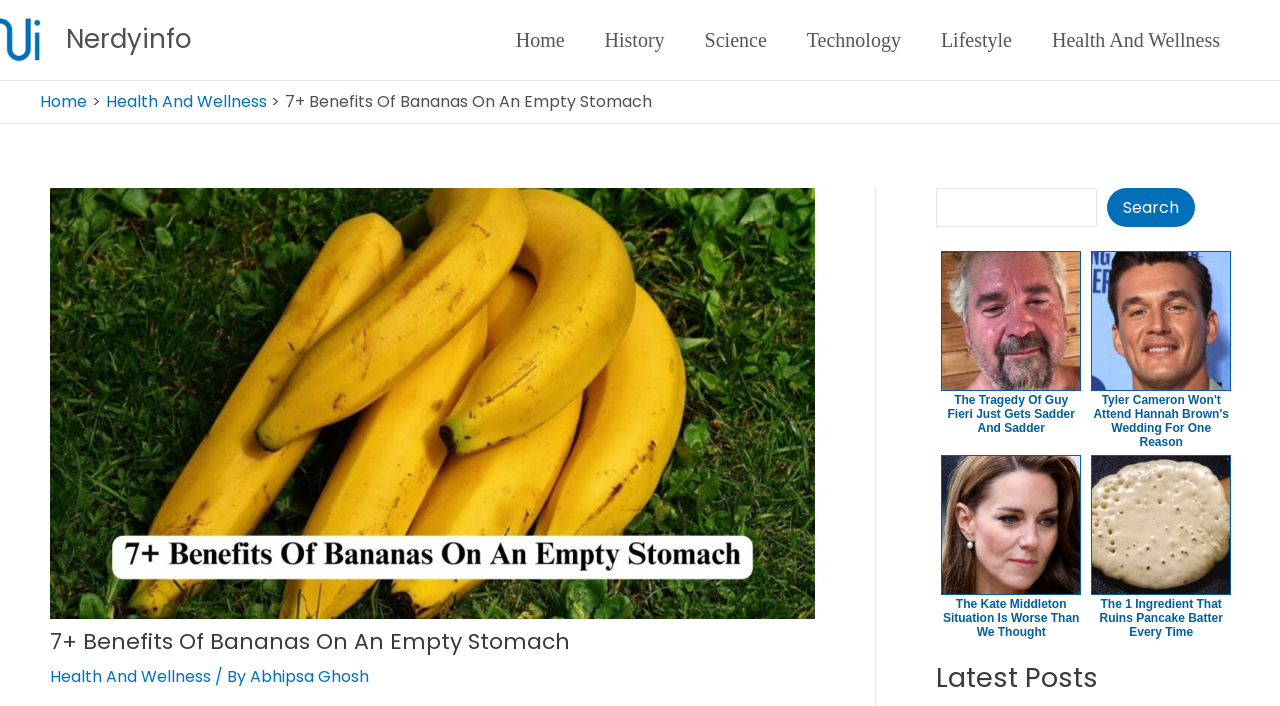Generate a comprehensive caption for the webpage you are viewing.

The webpage is about the benefits of bananas, specifically consuming them on an empty stomach. At the top left, there is a link to the website's homepage, "Nerdyinfo". Next to it, there is a navigation menu with links to various categories, including "Home", "History", "Science", "Technology", "Lifestyle", and "Health And Wellness". 

Below the navigation menu, there is a breadcrumb navigation section with links to "Home" and "Health And Wellness". The main title of the webpage, "7+ Benefits Of Bananas On An Empty Stomach", is displayed prominently, accompanied by an image related to bananas. 

The main content area is divided into two sections. On the left, there is a long article about the benefits of bananas, with a heading that matches the title of the webpage. On the right, there is a complementary section with a search bar at the top, allowing users to search for content on the website. 

Below the search bar, there are several links to other articles, each accompanied by an image. These articles appear to be unrelated to the main topic of bananas, with titles such as "The Tragedy Of Guy Fieri Just Gets Sadder And Sadder", "Tyler Cameron Won't Attend Hannah Brown's Wedding For One Reason", and "The Kate Middleton Situation Is Worse Than We Thought". The section is headed by a title "Latest Posts".